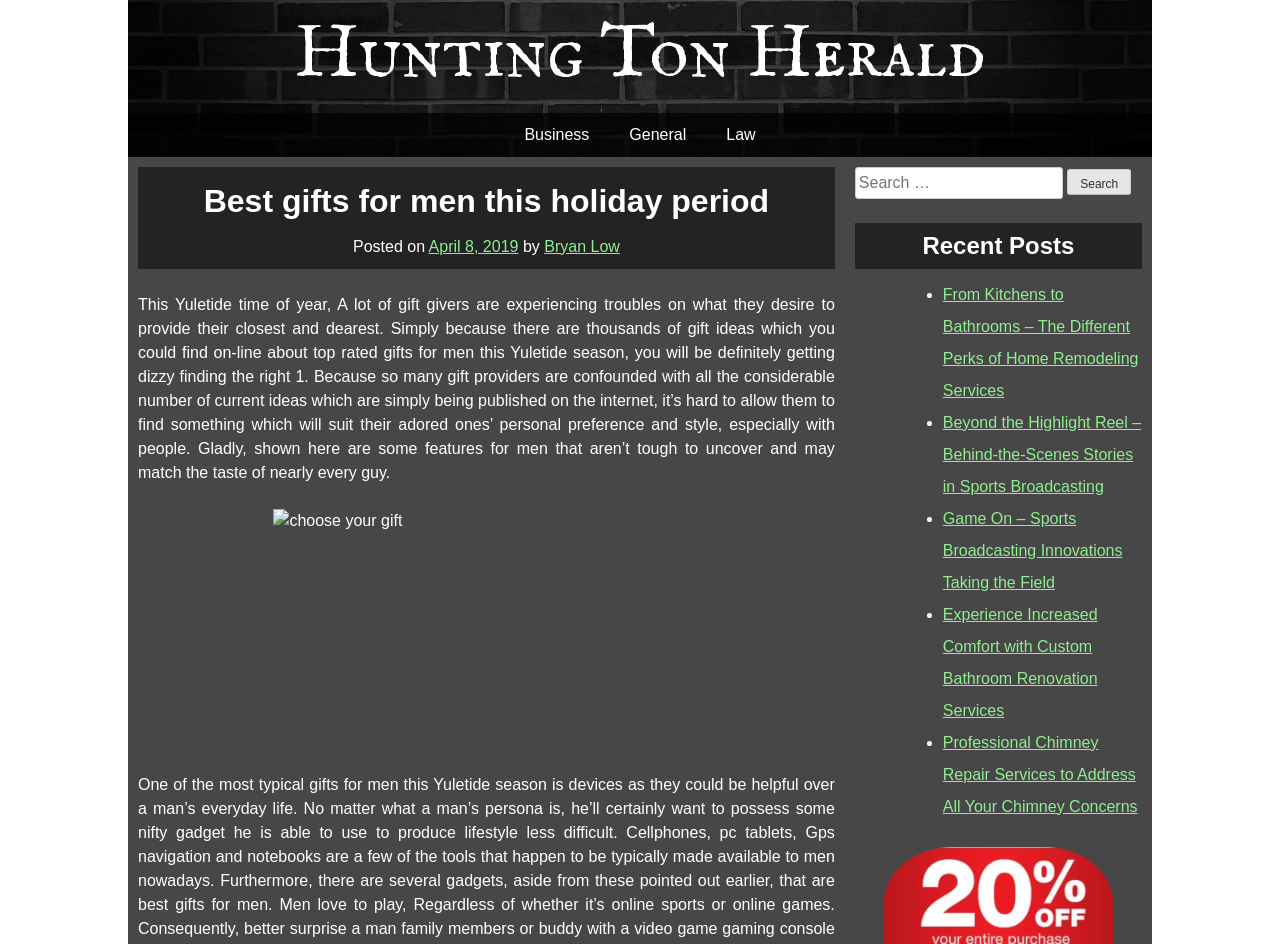Based on the element description Law, identify the bounding box coordinates for the UI element. The coordinates should be in the format (top-left x, top-left y, bottom-right x, bottom-right y) and within the 0 to 1 range.

[0.552, 0.119, 0.606, 0.166]